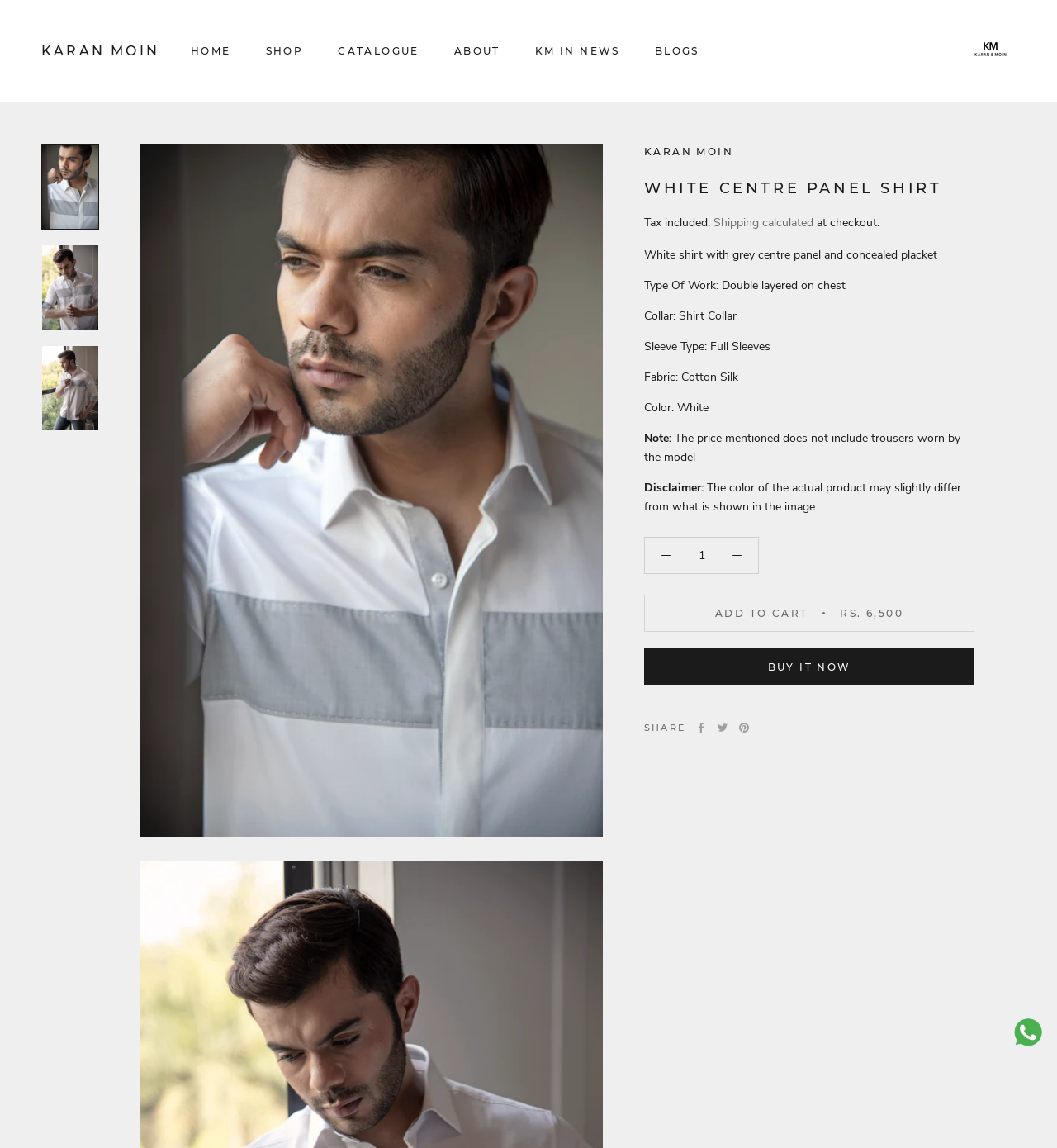Reply to the question with a single word or phrase:
What is the color of the shirt?

White